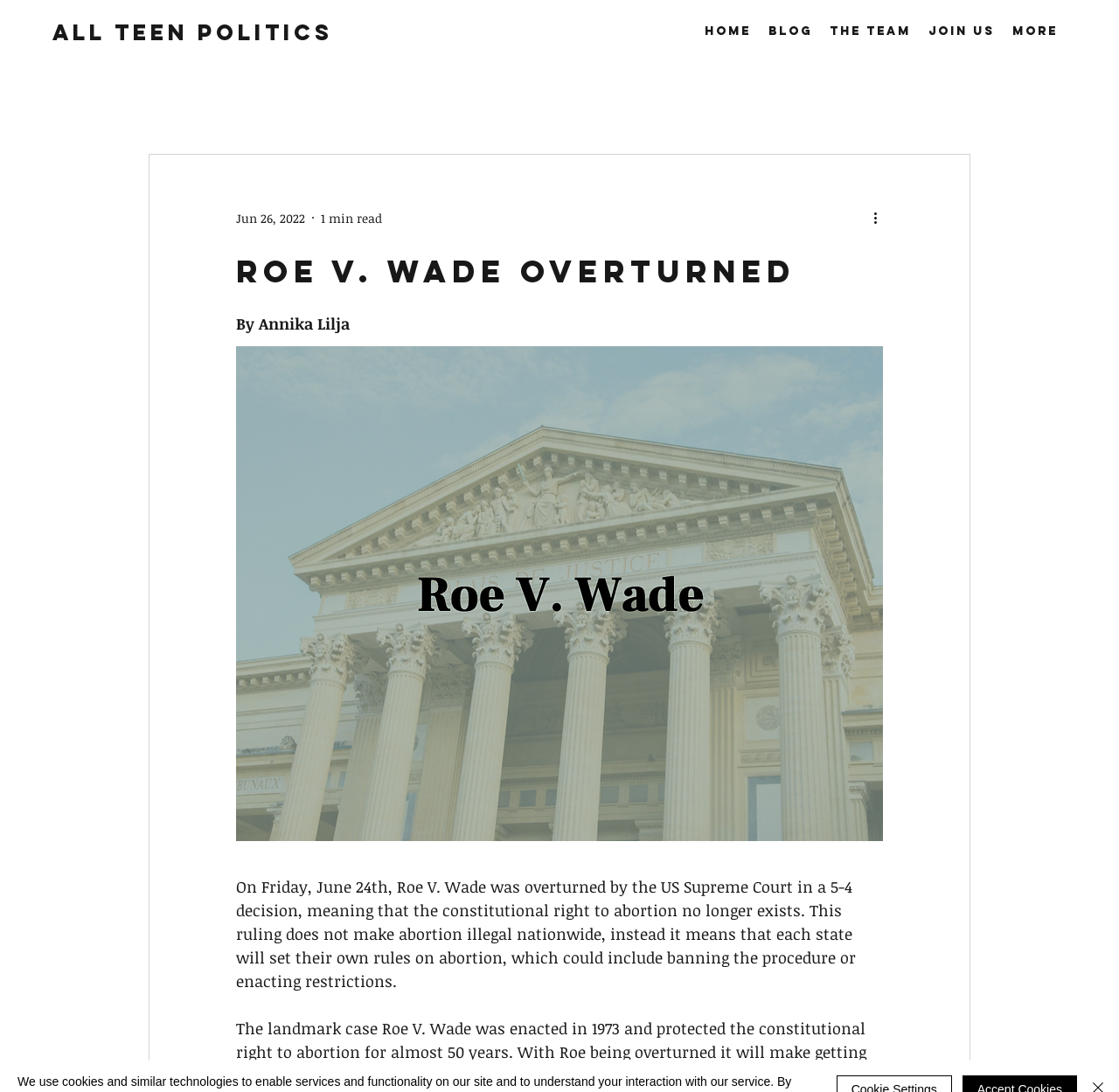Please find and provide the title of the webpage.

Roe V. Wade Overturned